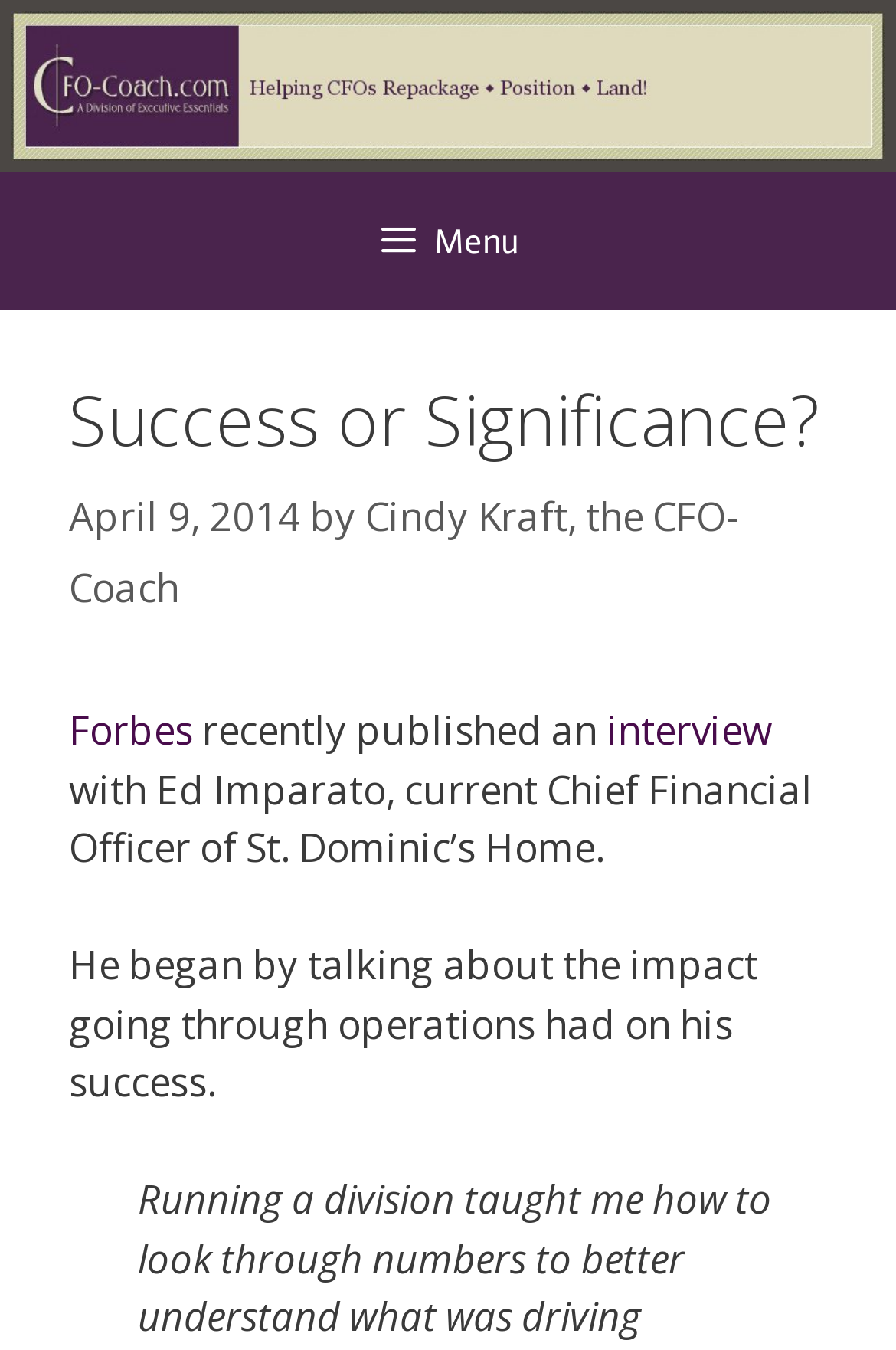Review the image closely and give a comprehensive answer to the question: What is the publication date of the article?

The publication date can be found below the title 'Success or Significance?' and is displayed as 'April 9, 2014'.